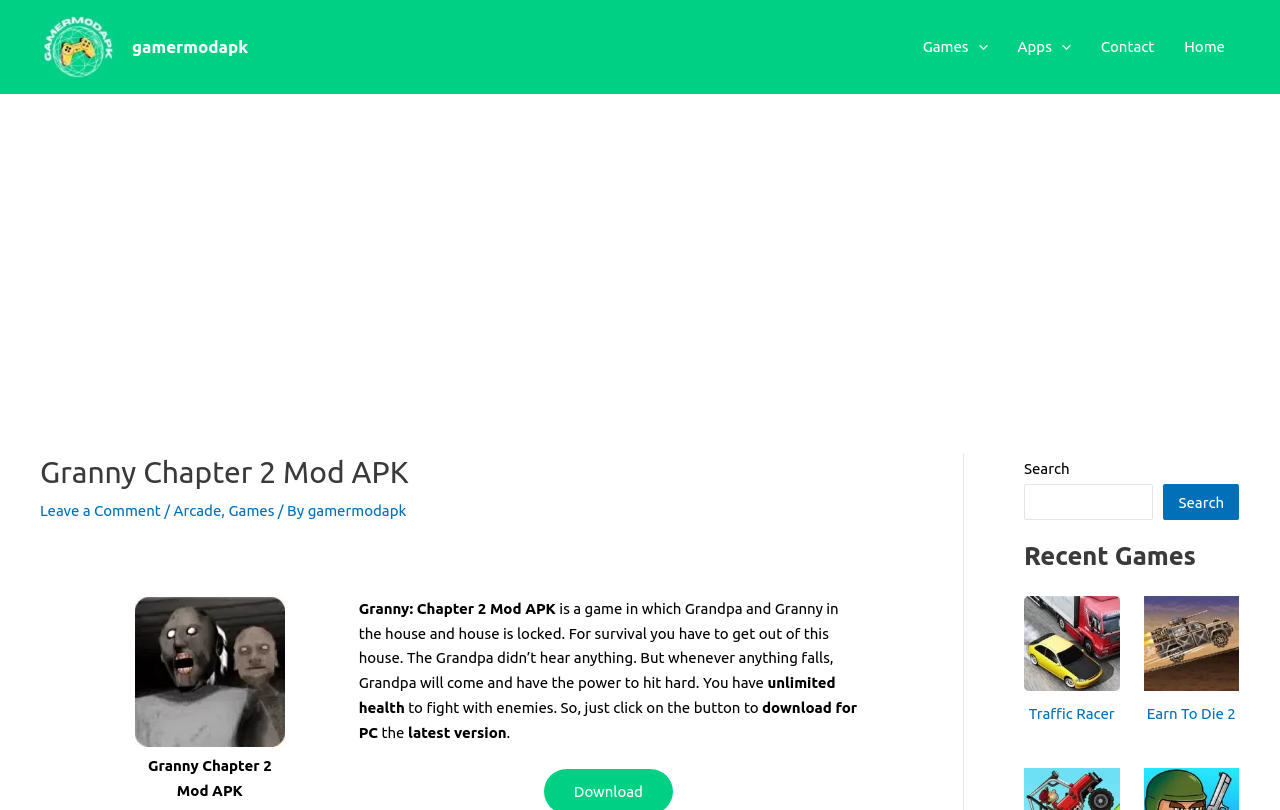What is the goal of the game?
Look at the screenshot and respond with one word or a short phrase.

Survival